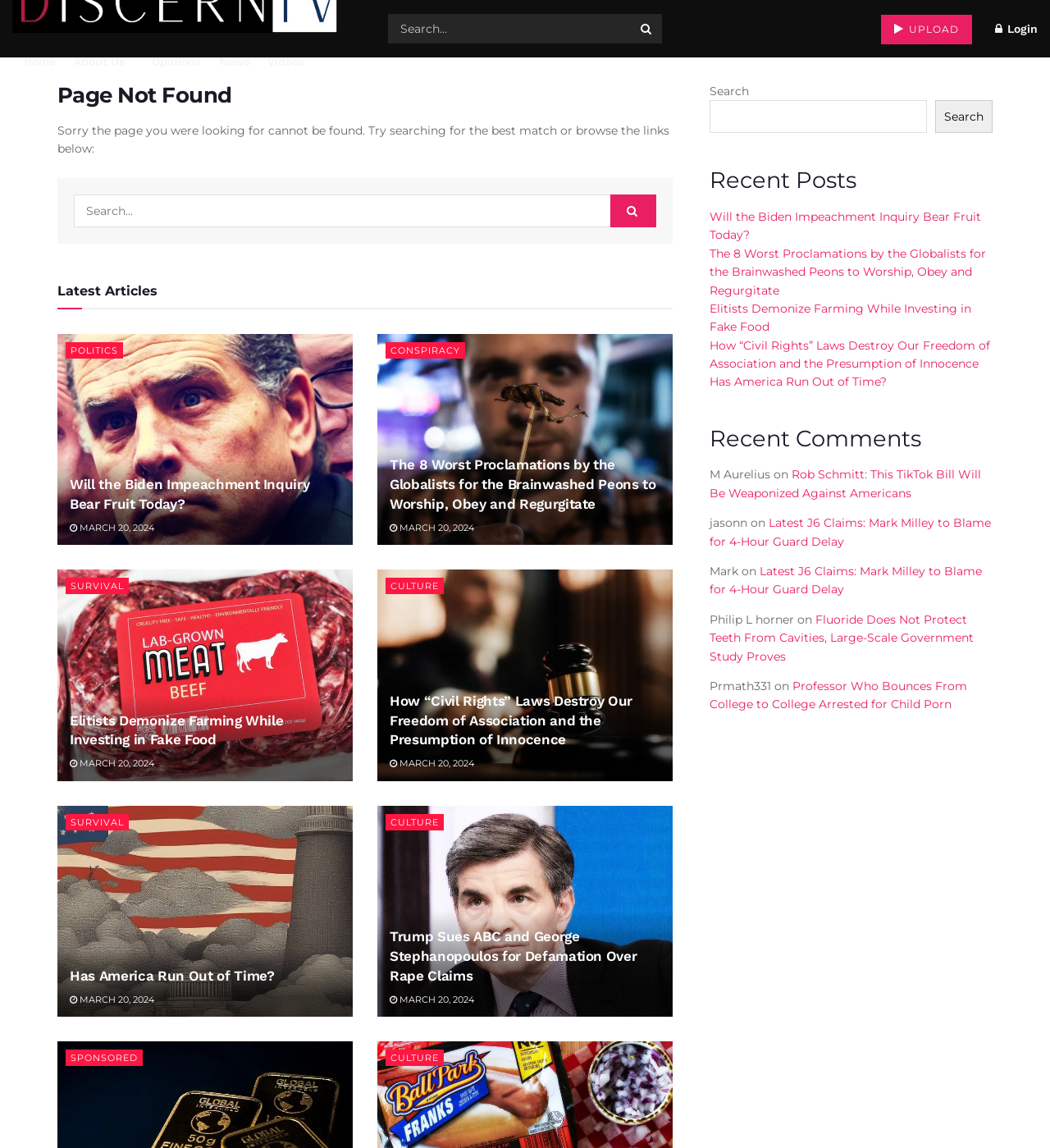Respond to the question below with a single word or phrase: What is the name of the website?

Truth Based Media